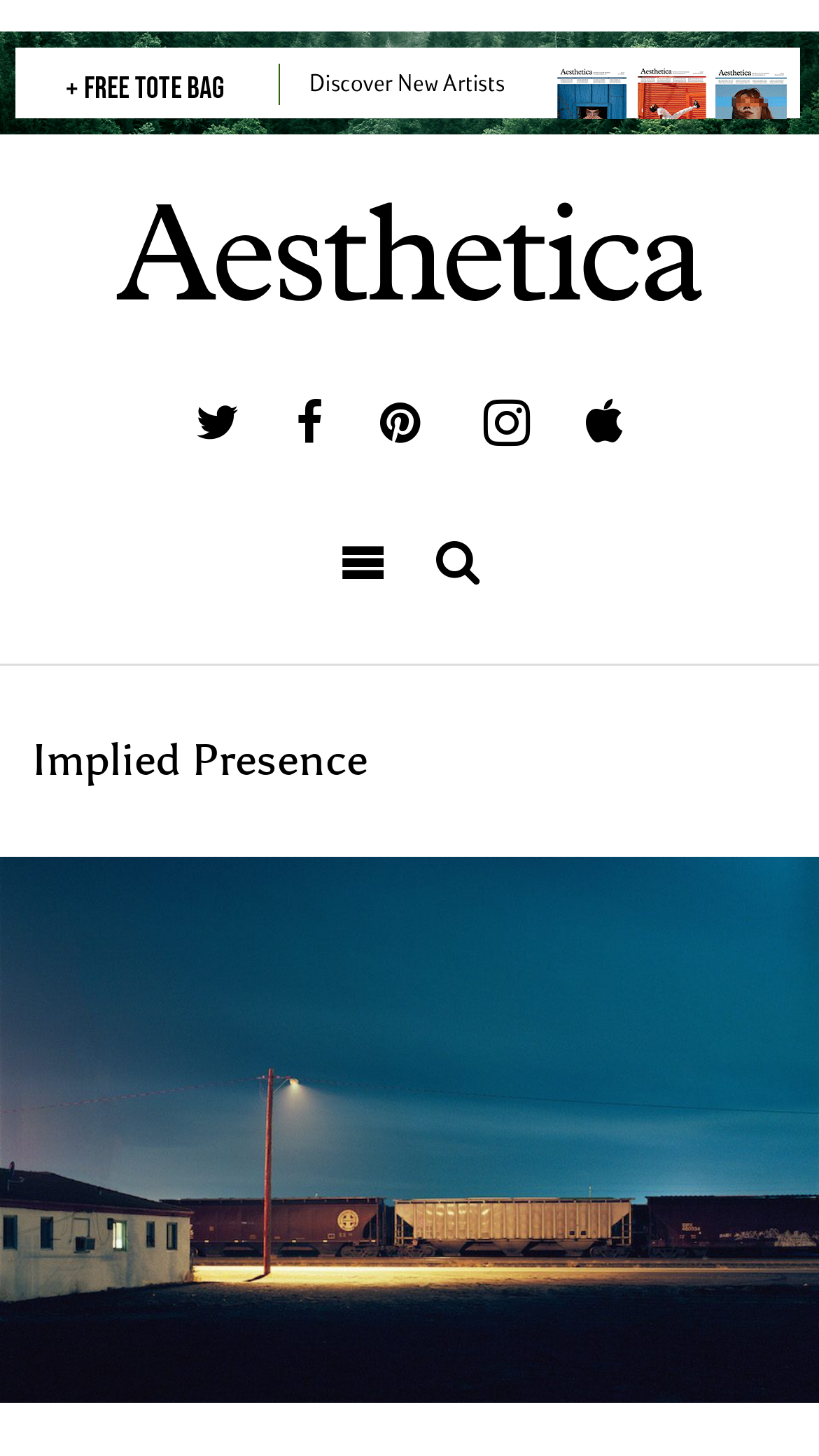Find and provide the bounding box coordinates for the UI element described here: "alt="Aesthetica"". The coordinates should be given as four float numbers between 0 and 1: [left, top, right, bottom].

[0.0, 0.138, 1.0, 0.208]